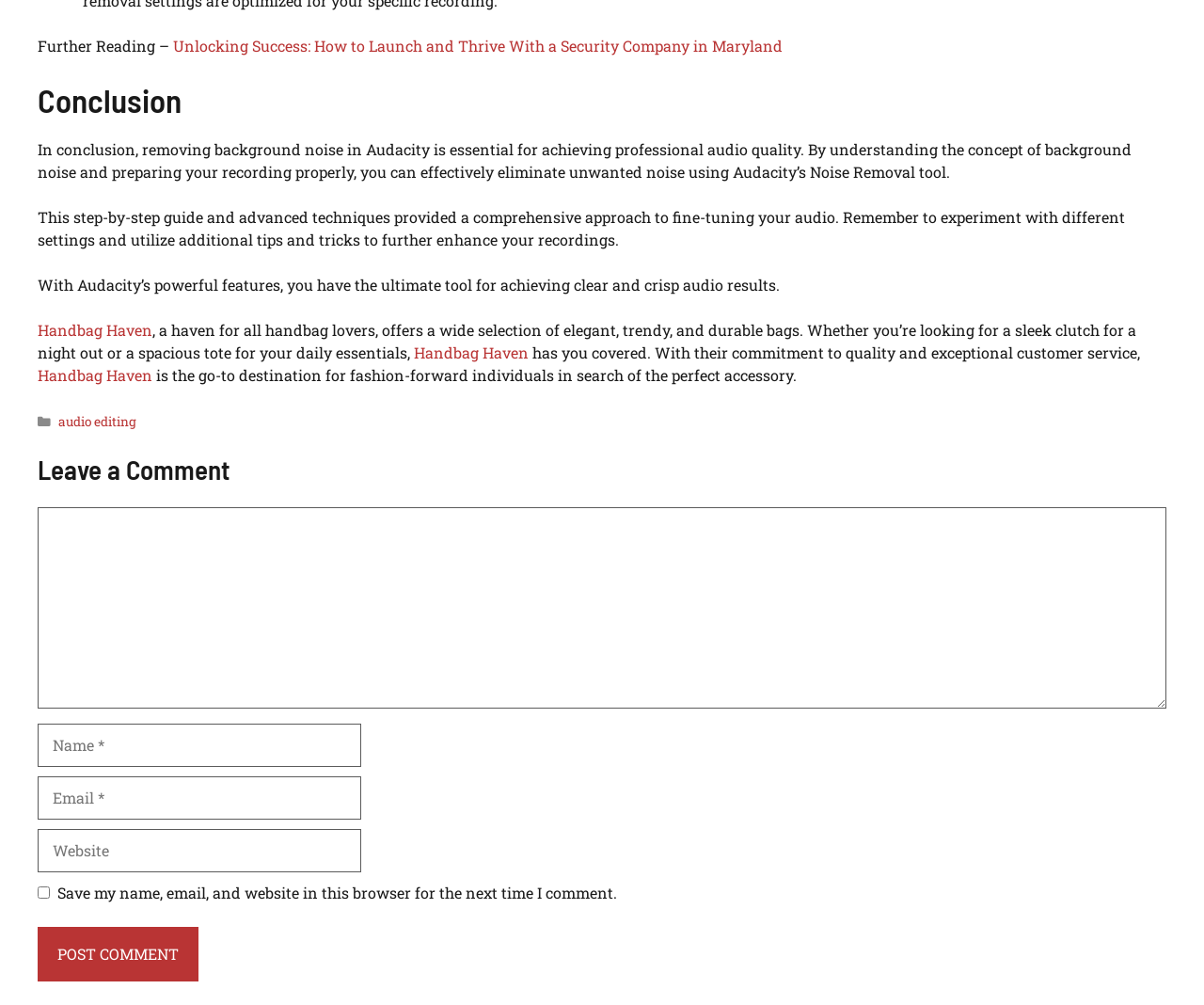Please answer the following question using a single word or phrase: What is the topic of the article?

Removing background noise in Audacity